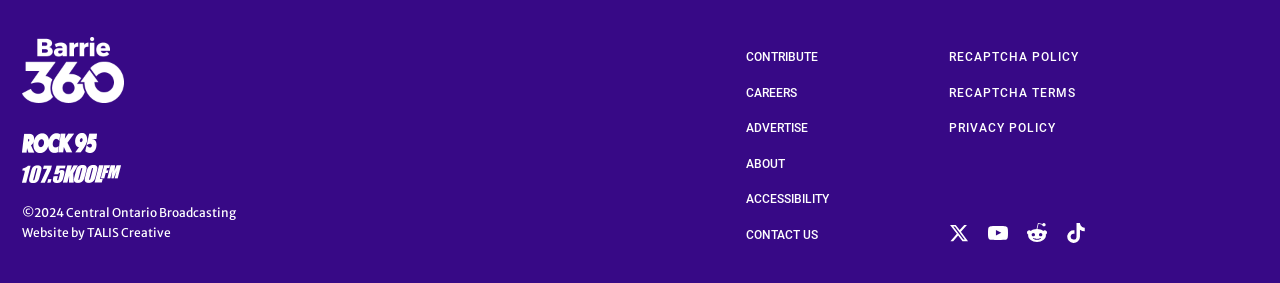What is the first link on the left side?
Based on the visual, give a brief answer using one word or a short phrase.

Central Ontario Broadcasting